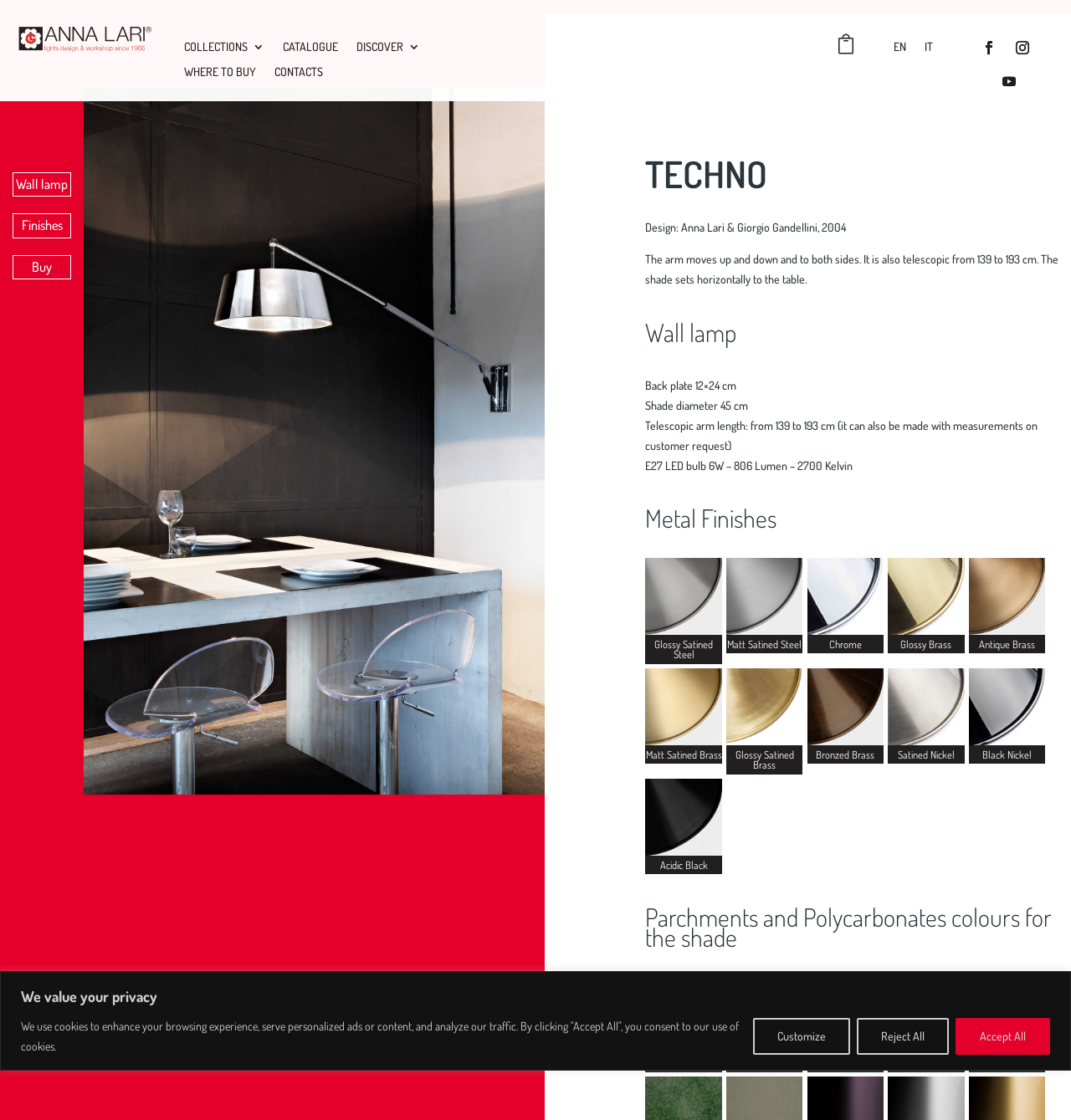Pinpoint the bounding box coordinates of the element that must be clicked to accomplish the following instruction: "Check the cost of the event". The coordinates should be in the format of four float numbers between 0 and 1, i.e., [left, top, right, bottom].

None